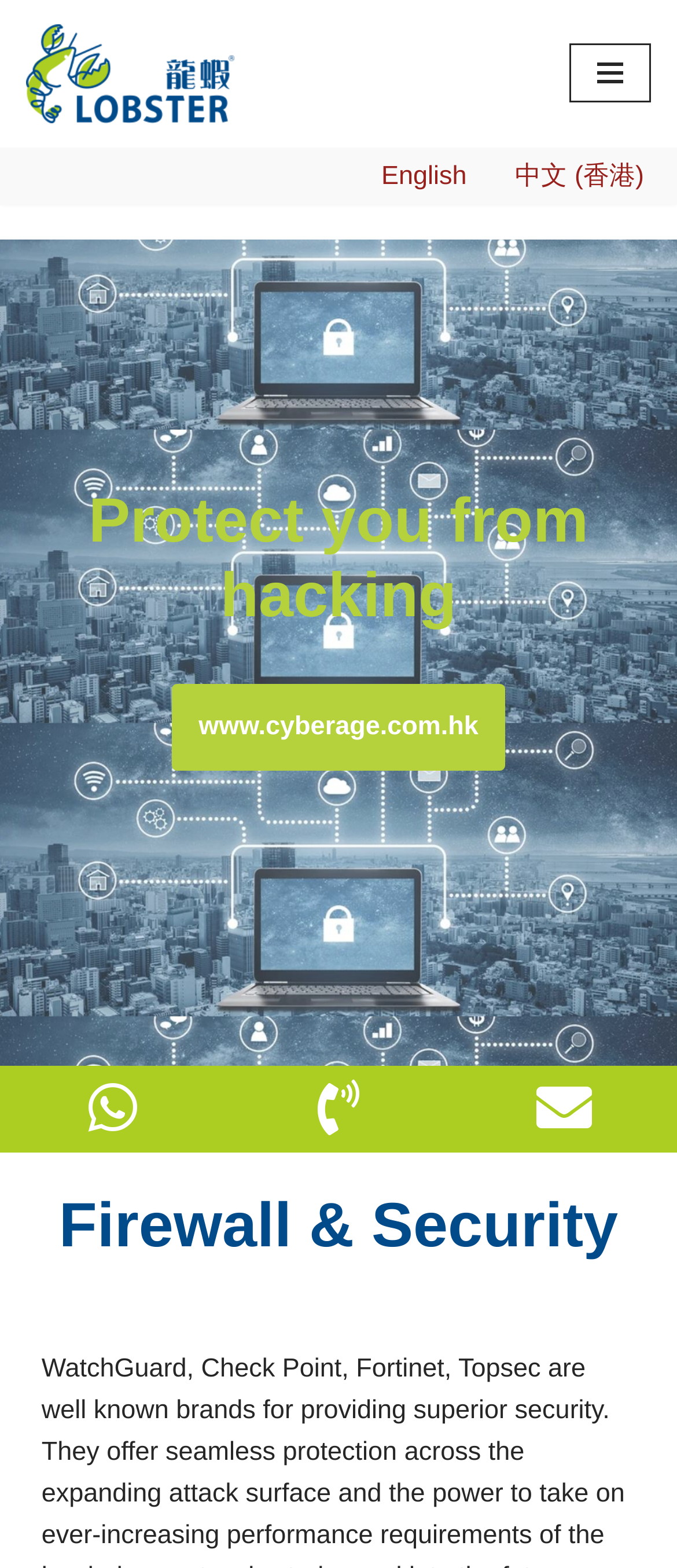Specify the bounding box coordinates of the area that needs to be clicked to achieve the following instruction: "Contact through WhatsApp".

[0.0, 0.68, 0.333, 0.735]